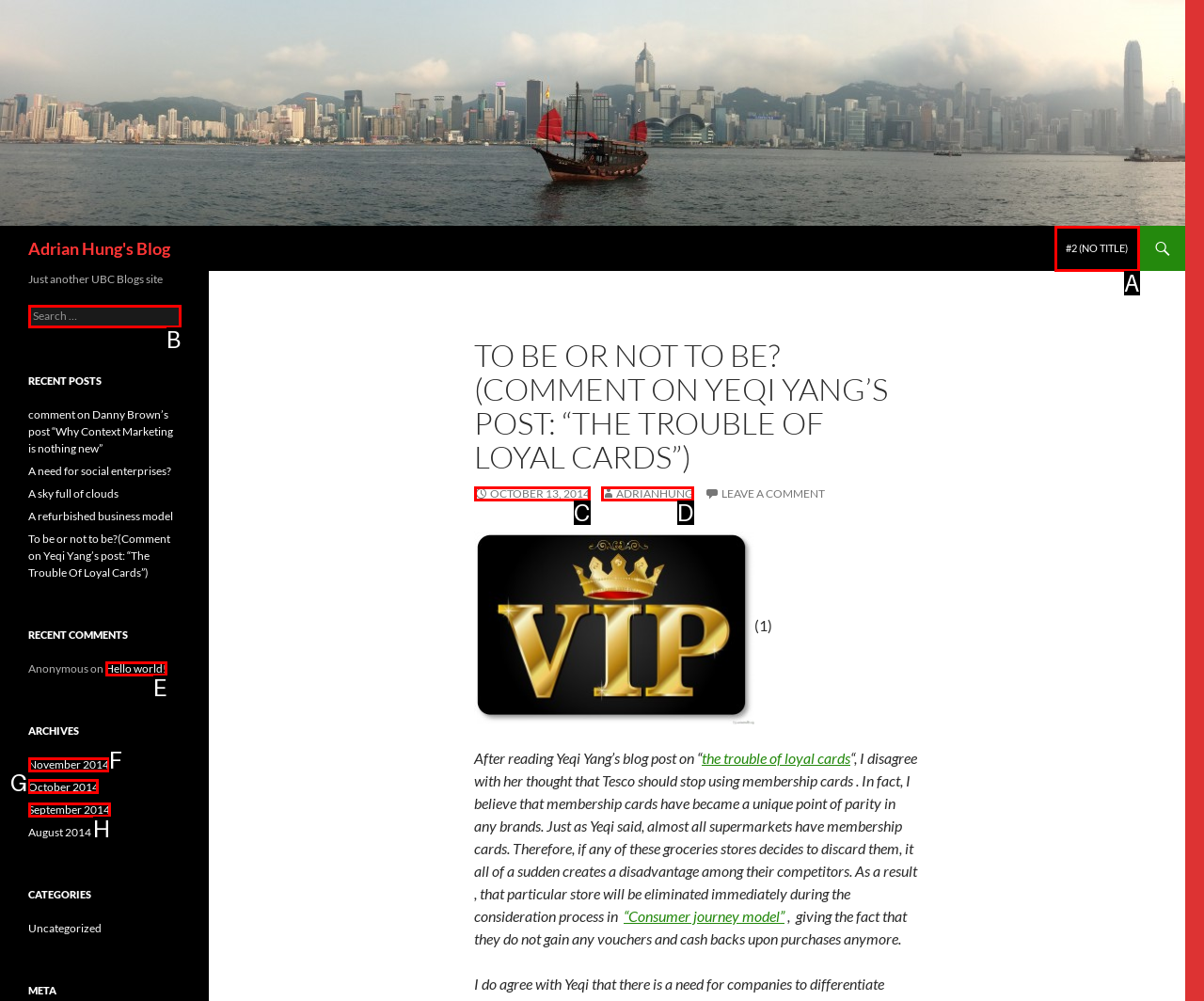Figure out which option to click to perform the following task: View the archives of October 2014
Provide the letter of the correct option in your response.

G